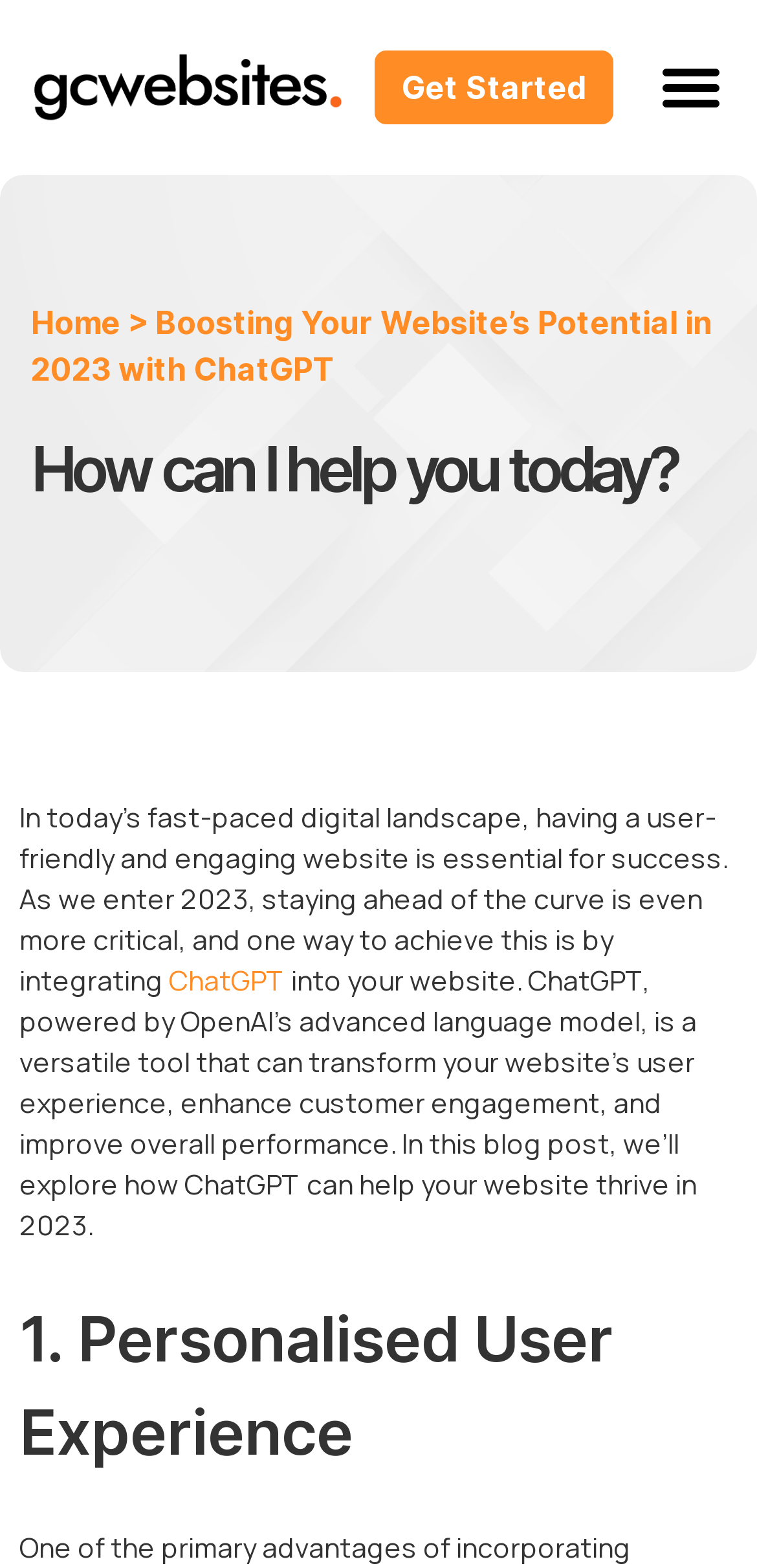What is the logo of the website?
Look at the image and respond with a one-word or short-phrase answer.

GCWebsites logo